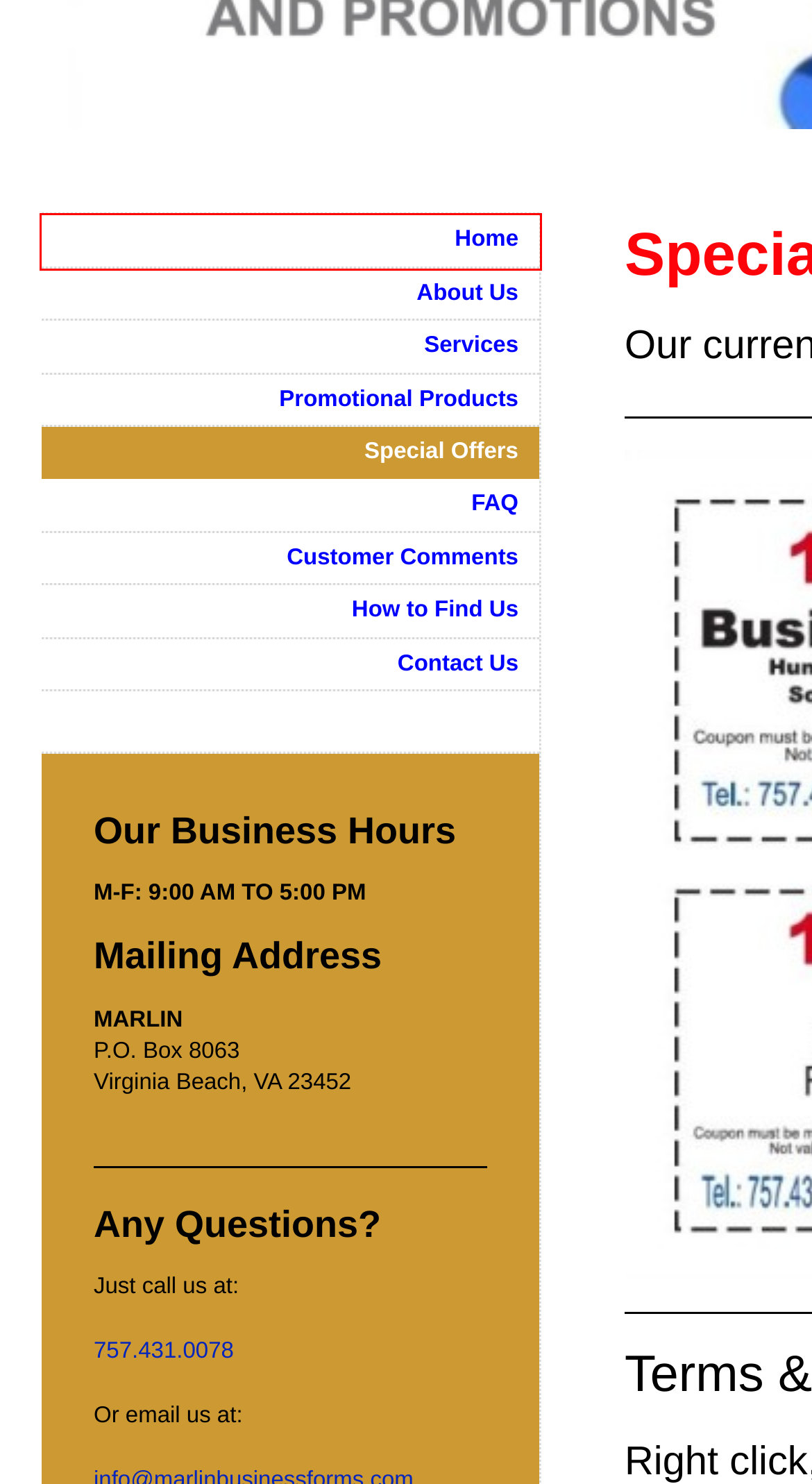You have a screenshot of a webpage with a red bounding box around an element. Select the webpage description that best matches the new webpage after clicking the element within the red bounding box. Here are the descriptions:
A. MARLIN BUSINESS FORMS, INC. - Promotional Products
B. MARLIN BUSINESS FORMS, INC. - Customer Comments
C. MARLIN BUSINESS FORMS, INC. - Contact Us
D. MARLIN BUSINESS FORMS, INC. - About Us
E. MARLIN BUSINESS FORMS, INC. - Services
F. MARLIN BUSINESS FORMS, INC. - FAQ
G. MARLIN BUSINESS FORMS, INC. - Home
H. MARLIN BUSINESS FORMS, INC. - How to Find Us

G